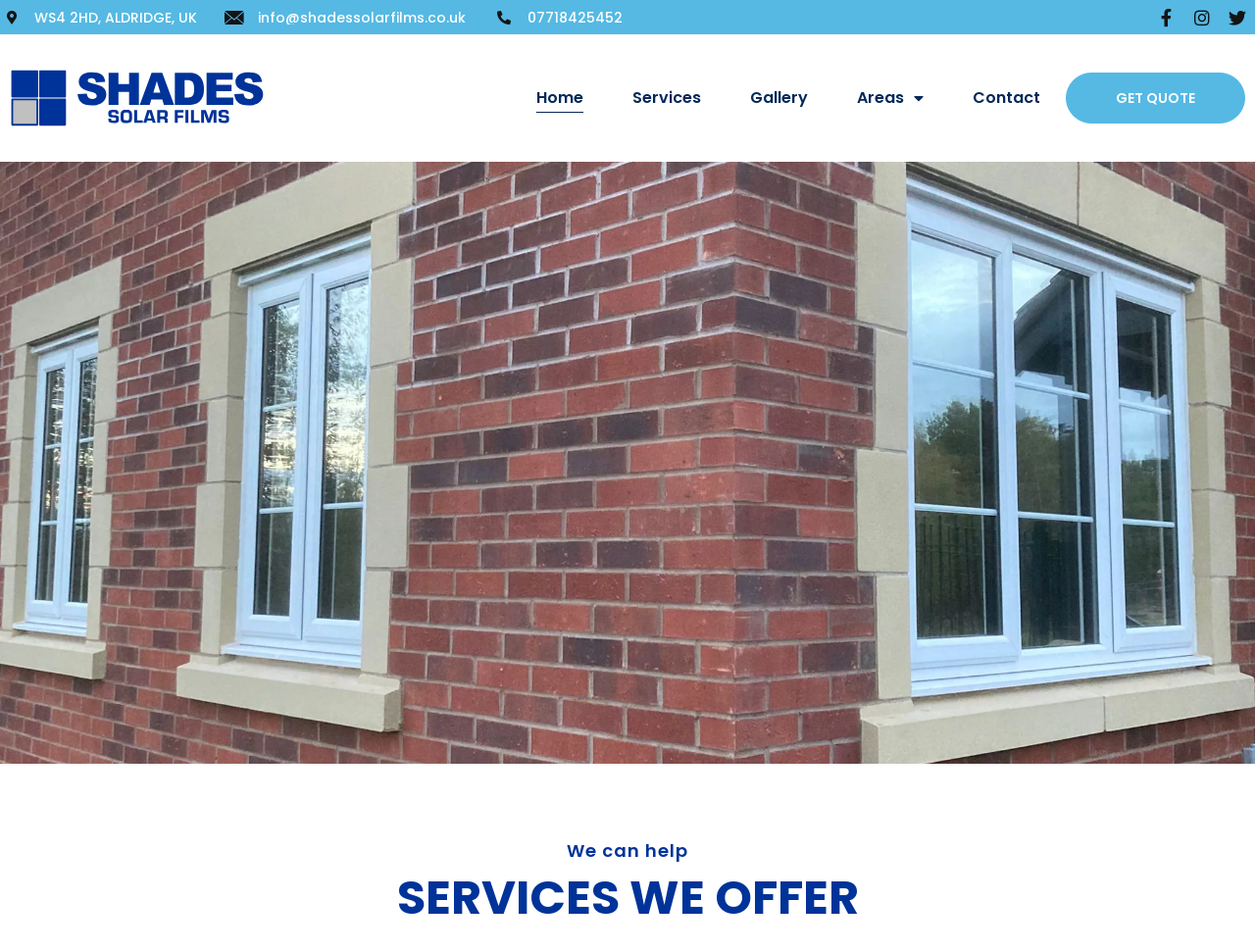What is the company's email address?
Based on the image, please offer an in-depth response to the question.

I found the company's email address by looking at the top section of the webpage, where the company's contact information is displayed. The email address is listed as 'info@shadessolarfilms.co.uk'.